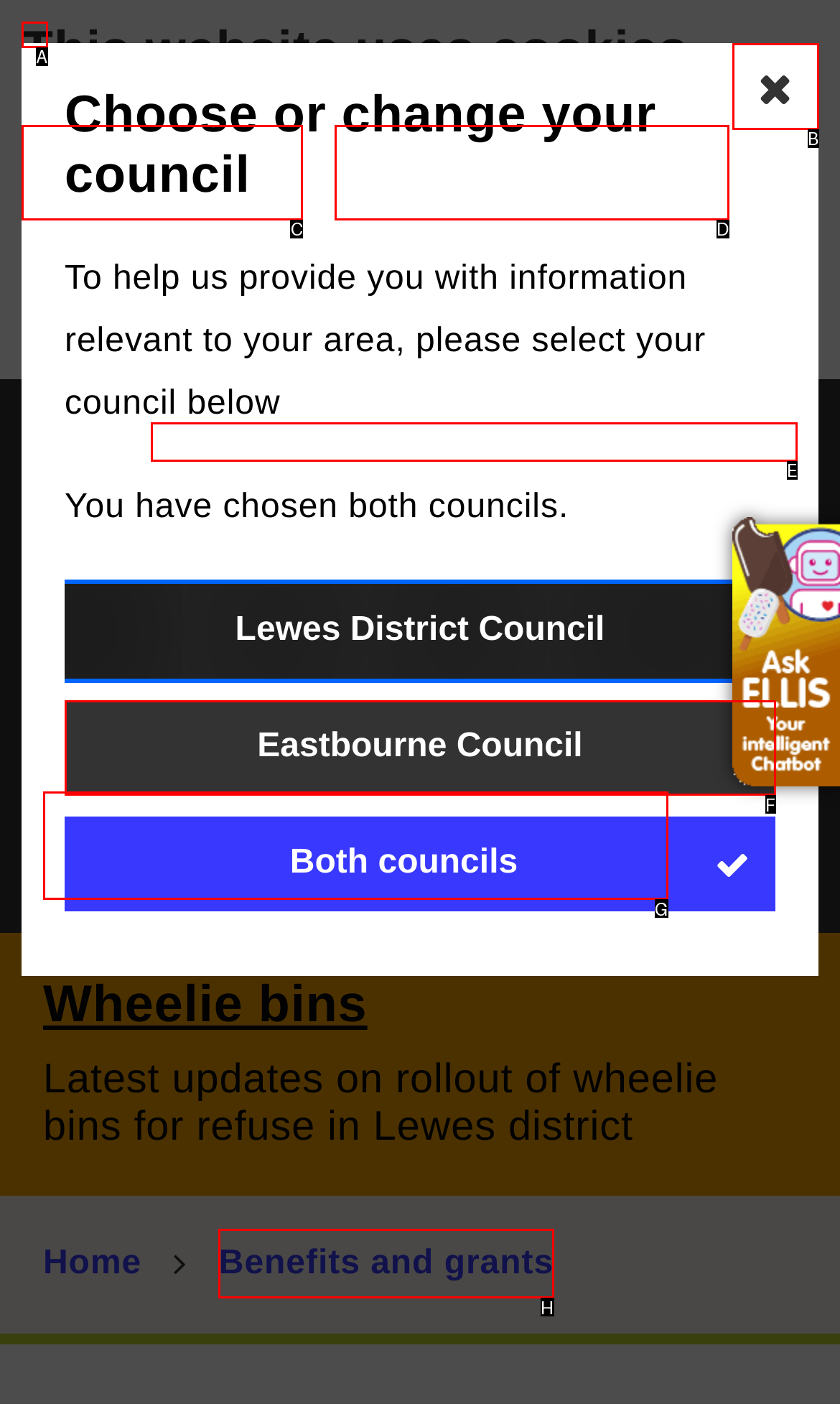Assess the description: Both councils - choose council and select the option that matches. Provide the letter of the chosen option directly from the given choices.

E